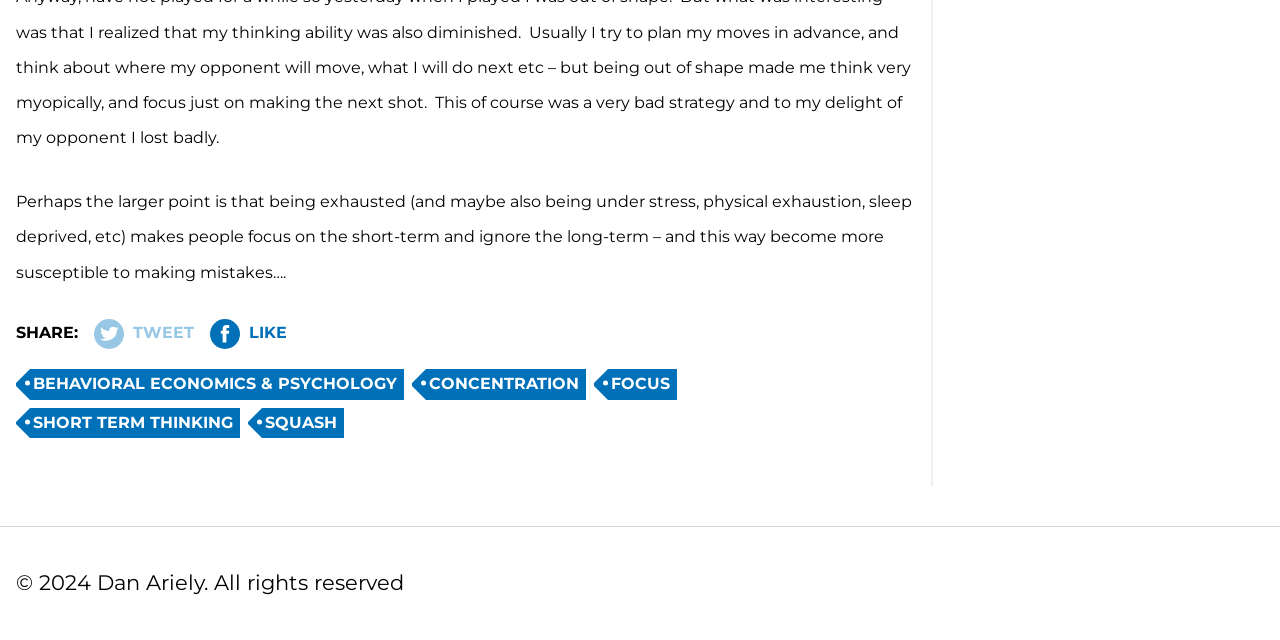Give a succinct answer to this question in a single word or phrase: 
What is the tone of the article?

Informative